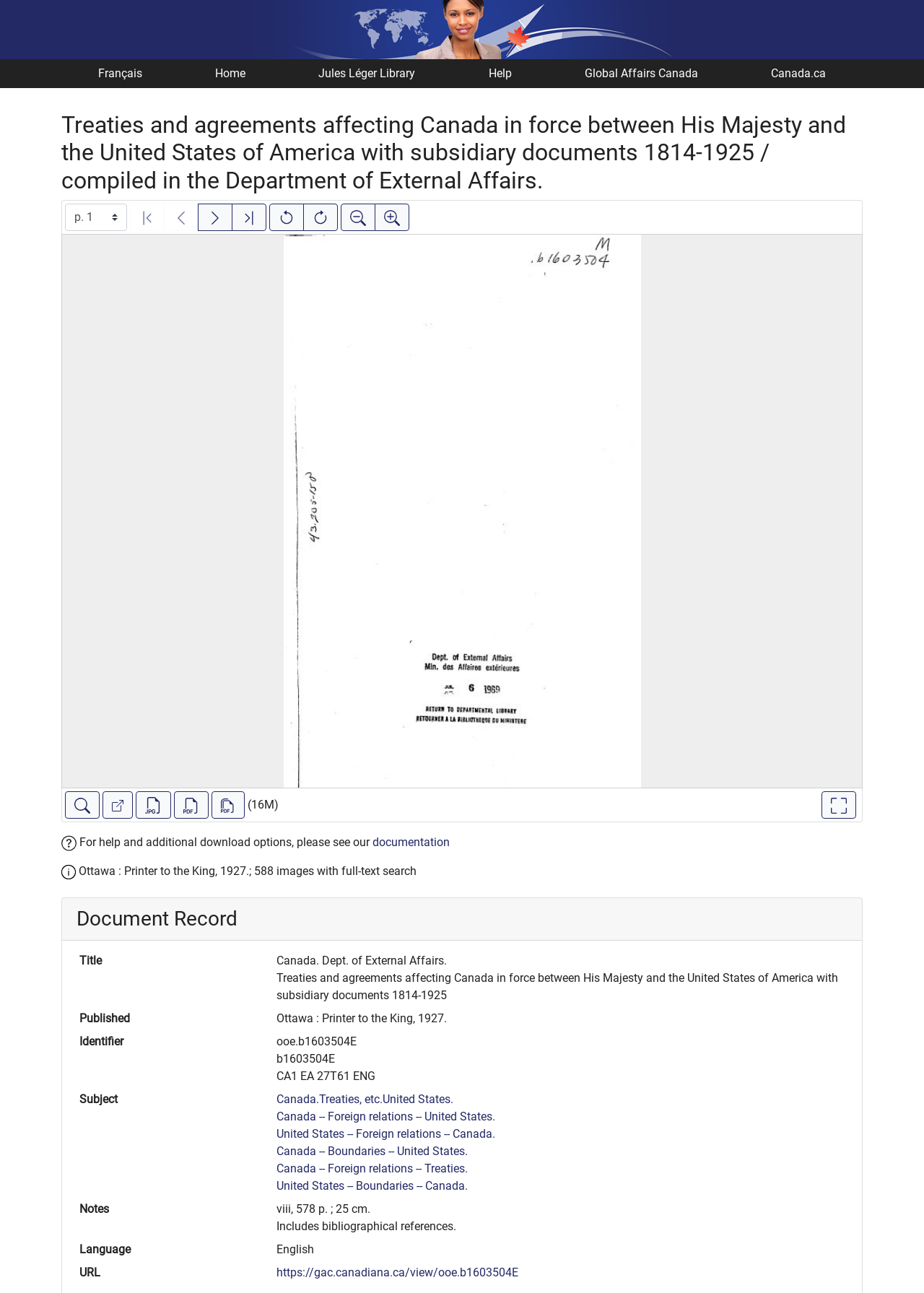Generate a thorough caption detailing the webpage content.

This webpage is from the Global Affairs Canada Digital Library, and it displays a digital collection of historical texts. At the top of the page, there are several links to navigate to different sections, including "Global Affairs Canada Digital Library", "Français", "Home", "Jules Léger Library", "Help", "Global Affairs Canada", and "Canada.ca". 

Below the navigation links, there is a heading that reads "Treaties and agreements affecting Canada in force between His Majesty and the United States of America with subsidiary documents 1814-1925 / compiled in the Department of External Affairs." 

Next to the heading, there is a static text that informs users that the digital collection contains images of historical texts, and alternative text is not available for these images. 

Below the static text, there is a navigation section labeled "Viewer controls" that provides various options to interact with the digital collection. These options include selecting an image, navigating to the first or last image, rotating the image counterclockwise or clockwise, zooming in or out, and showing or hiding full-text search. 

To the right of the navigation section, there is a large canvas that displays the digital collection. 

Below the canvas, there is another navigation section labeled "Viewer controls" that provides additional options, including opening the full-size image in a new tab, downloading the full-size image in JPG format, downloading a PDF of a single image or the full document, and entering full-screen mode. 

Further down the page, there is a section labeled "Document Record" that provides metadata about the digital collection. This section includes information such as the title, published date, identifier, and subject of the collection. The subject section includes several links to related topics, including Canada's treaties with the United States, Canada's foreign relations with the United States, and the boundaries between Canada and the United States. 

Finally, there is a section that provides additional notes about the digital collection, including its physical description and bibliographical references.